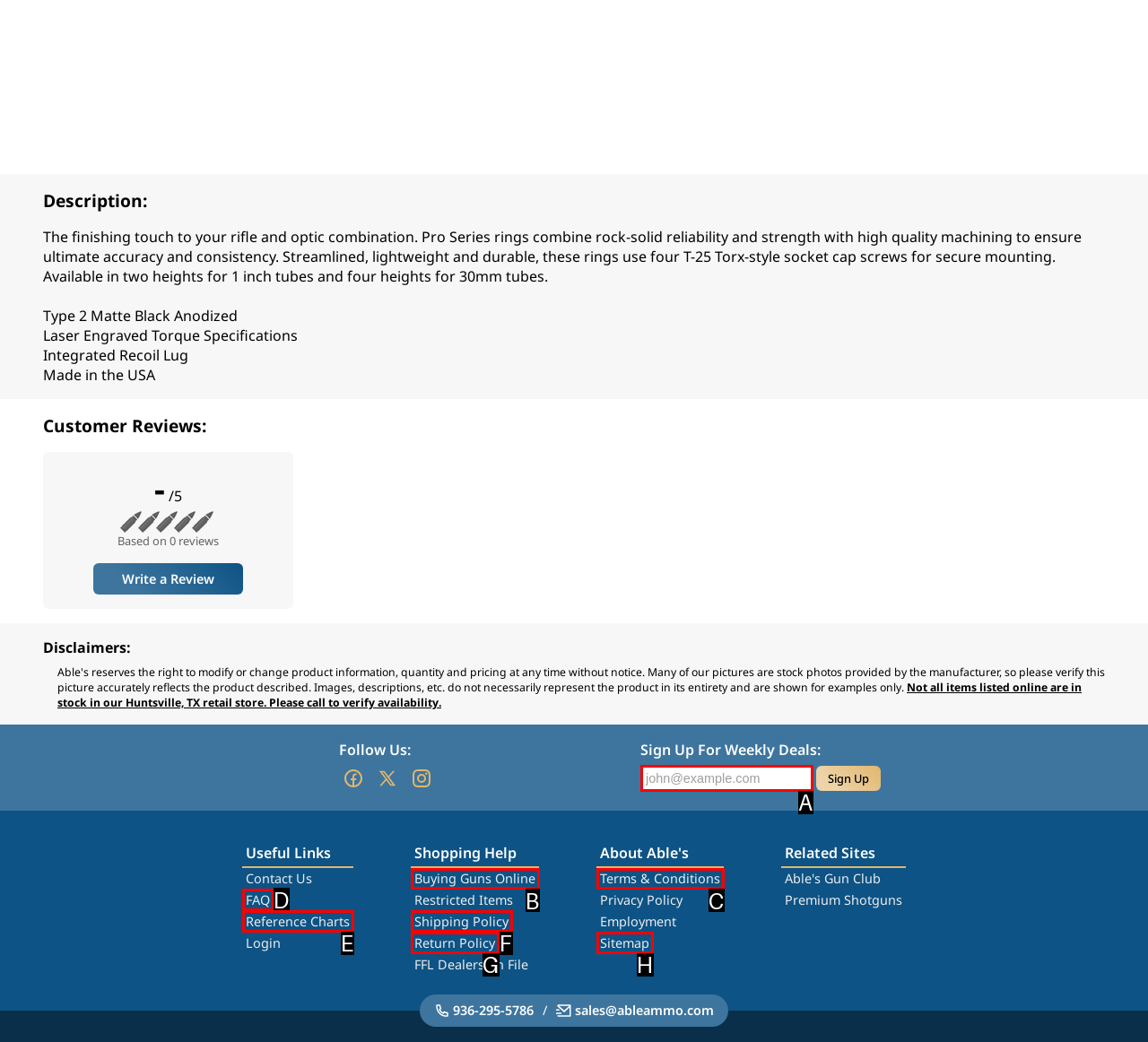Using the given description: parent_node: Sign Up placeholder="john@example.com", identify the HTML element that corresponds best. Answer with the letter of the correct option from the available choices.

A